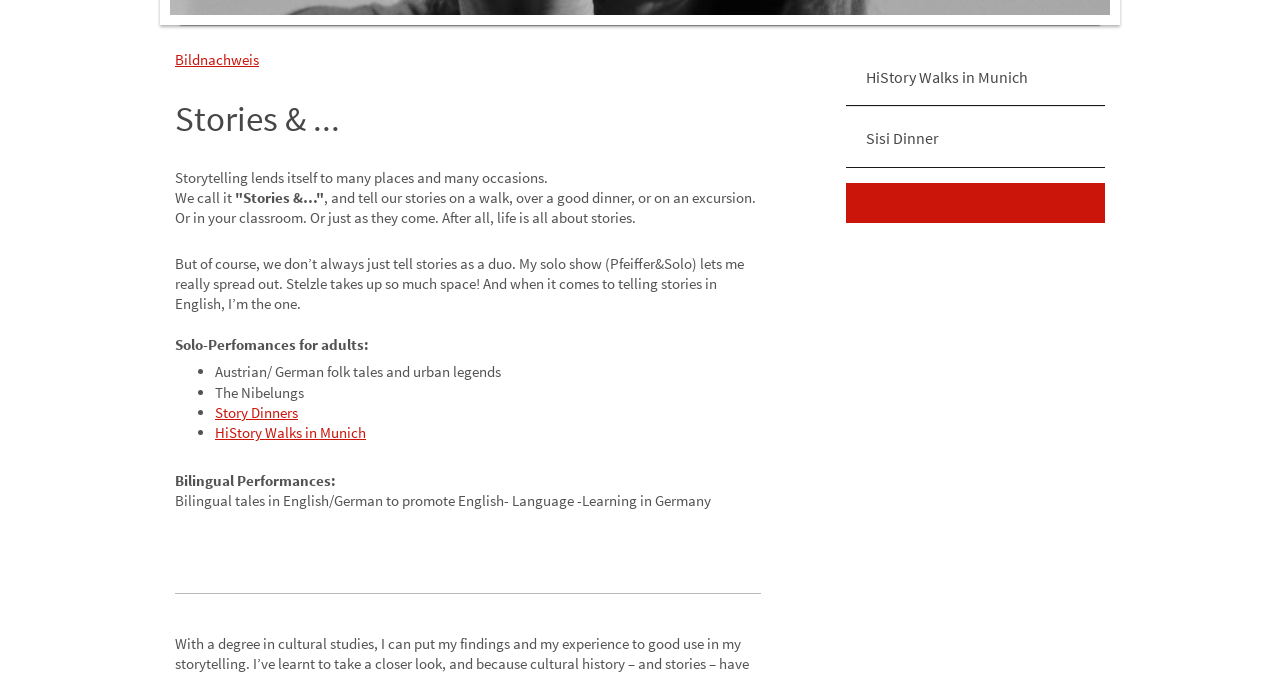Extract the bounding box coordinates for the UI element described by the text: "Story Dinners". The coordinates should be in the form of [left, top, right, bottom] with values between 0 and 1.

[0.168, 0.596, 0.233, 0.624]